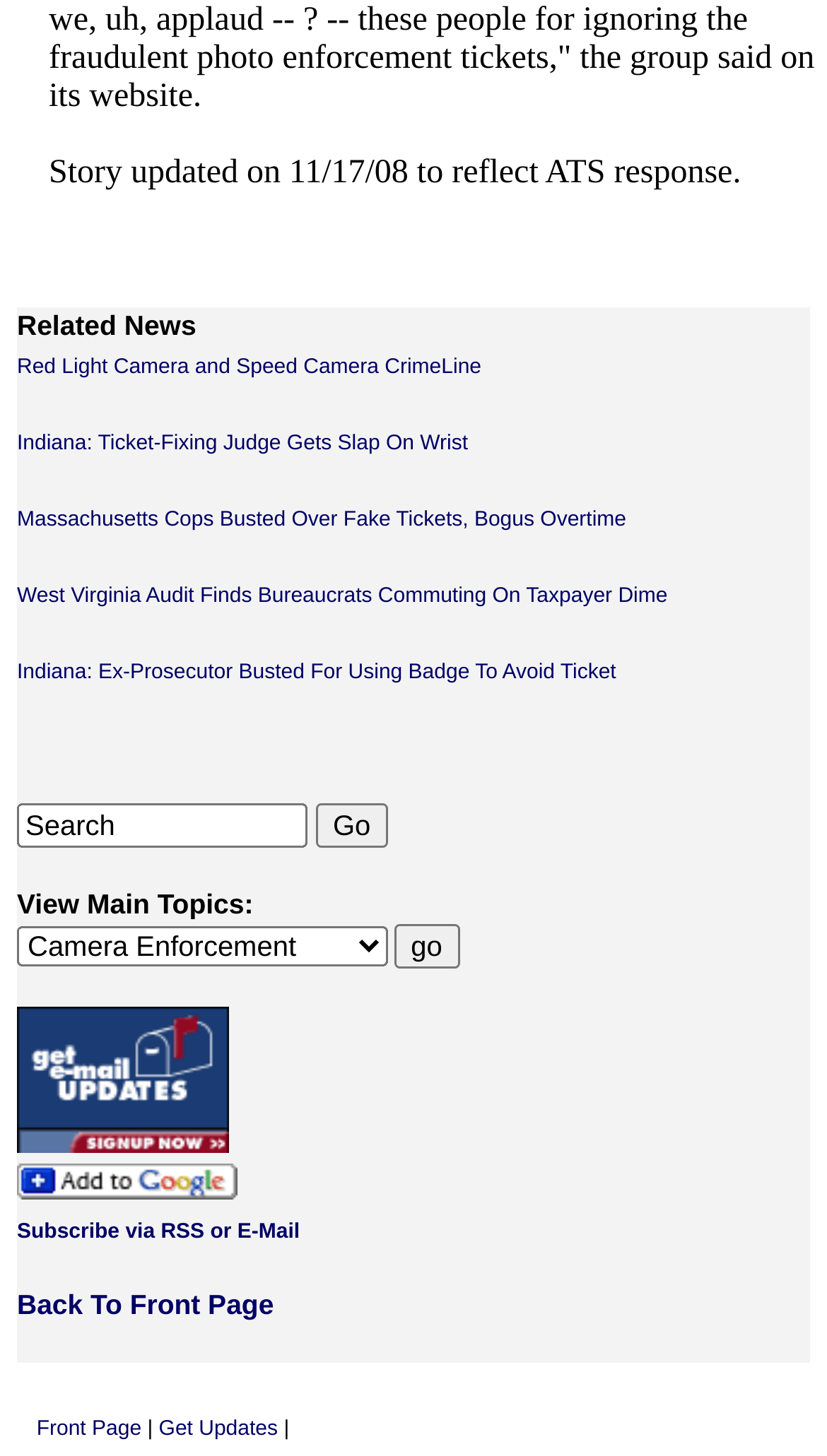Using the provided element description: "Subscribe via RSS or E-Mail", determine the bounding box coordinates of the corresponding UI element in the screenshot.

[0.021, 0.838, 0.362, 0.854]